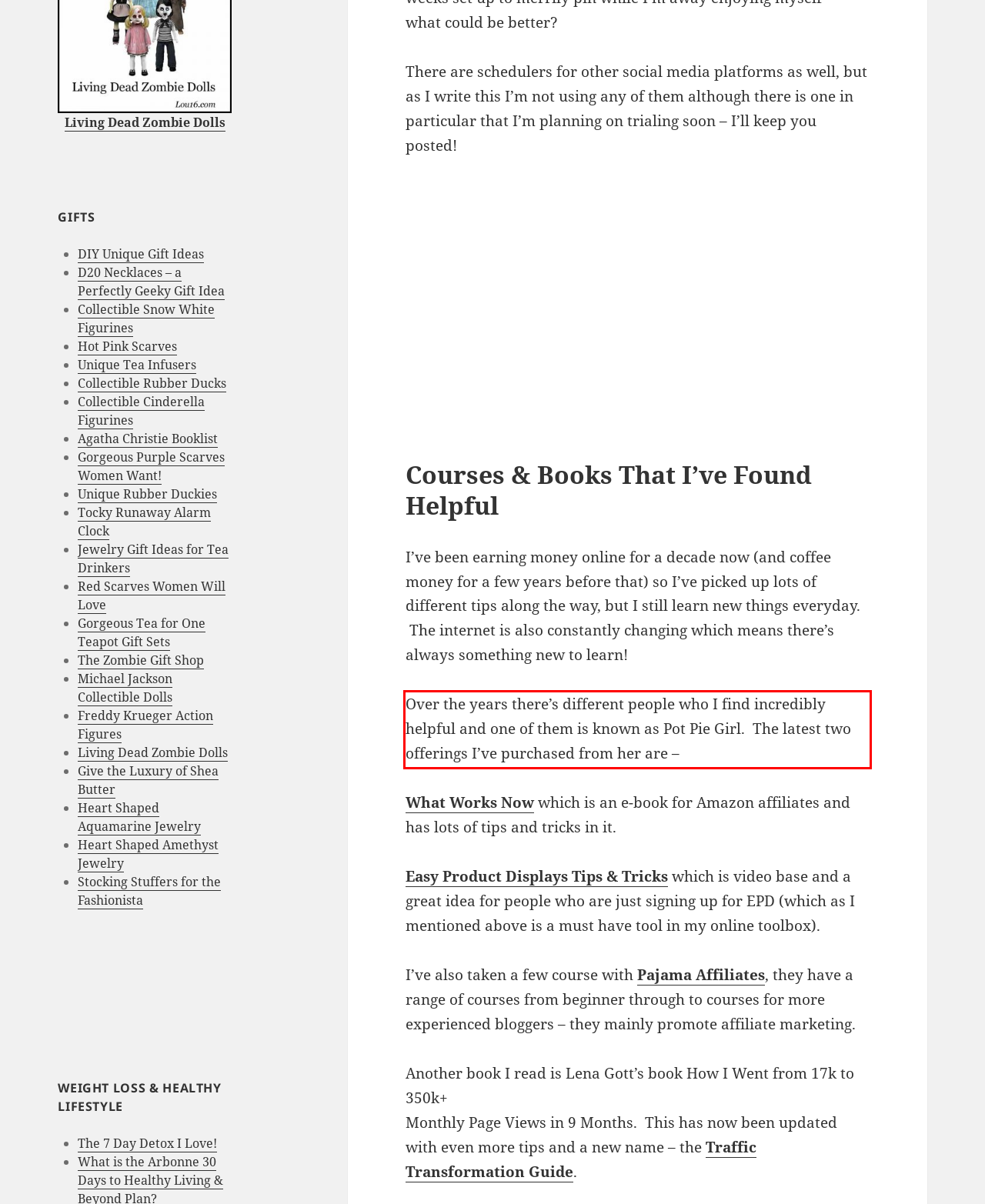Perform OCR on the text inside the red-bordered box in the provided screenshot and output the content.

Over the years there’s different people who I find incredibly helpful and one of them is known as Pot Pie Girl. The latest two offerings I’ve purchased from her are –